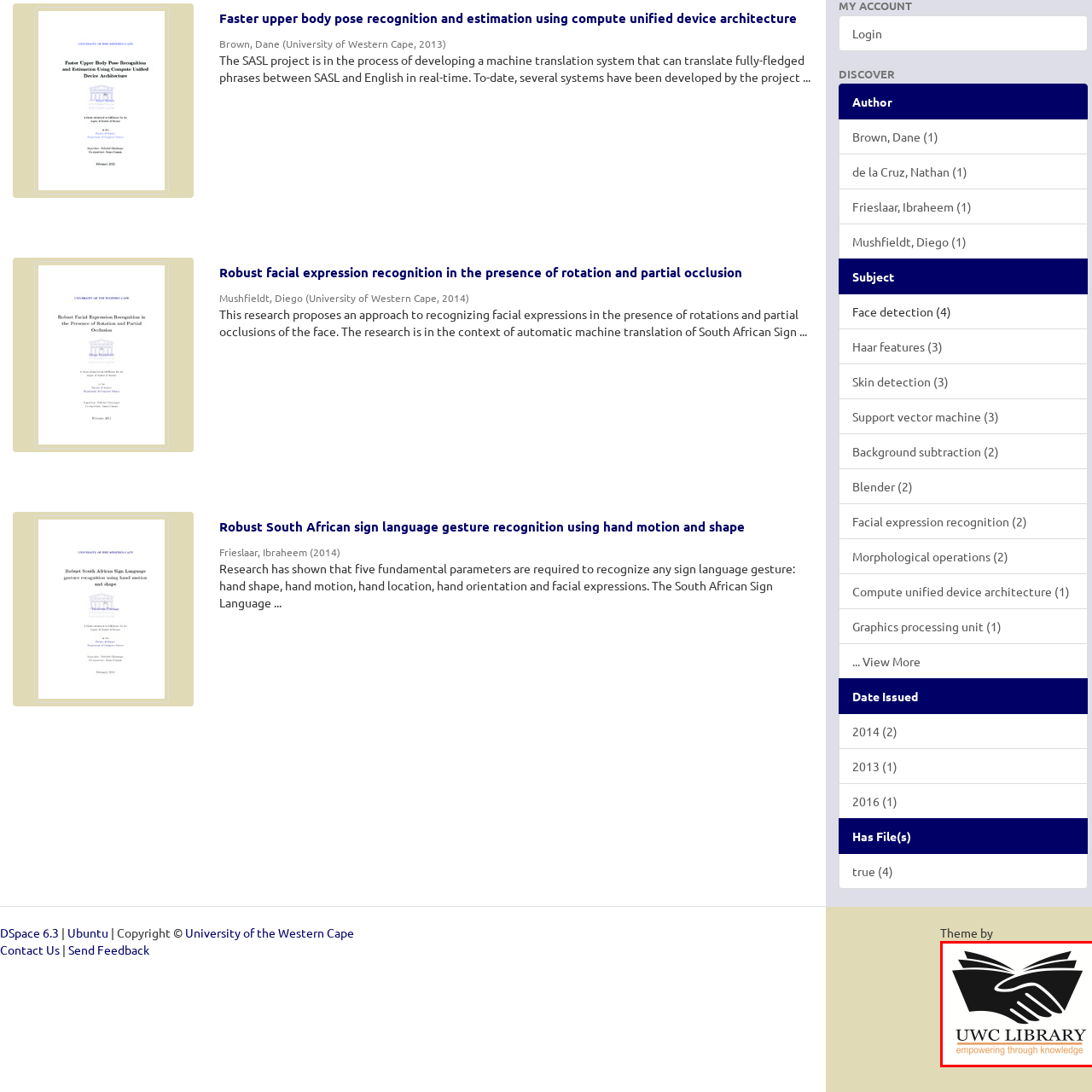What does the outstretched hand symbolize?
Direct your attention to the image marked by the red bounding box and answer the question with a single word or phrase.

Support and guidance